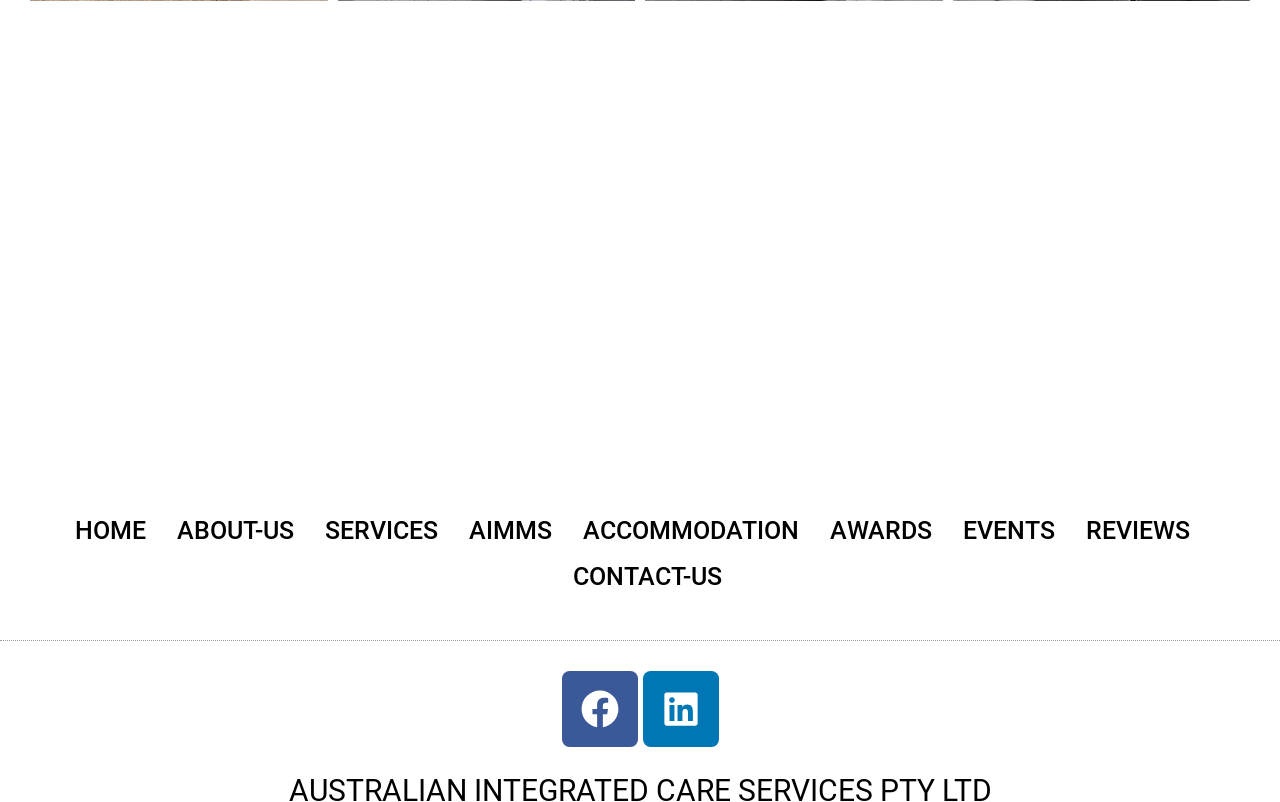Please find the bounding box coordinates for the clickable element needed to perform this instruction: "check REVIEWS page".

[0.848, 0.633, 0.929, 0.691]